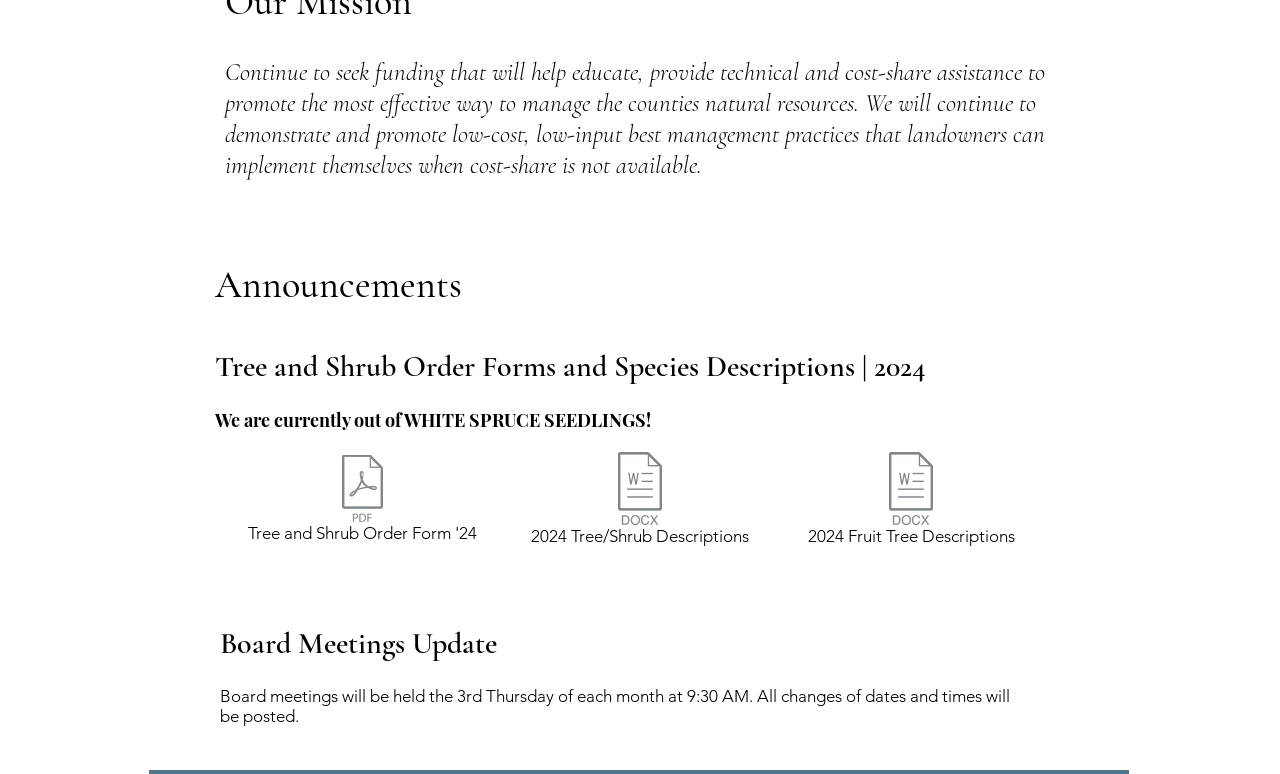What time are board meetings held?
Please use the image to provide a one-word or short phrase answer.

9:30 AM